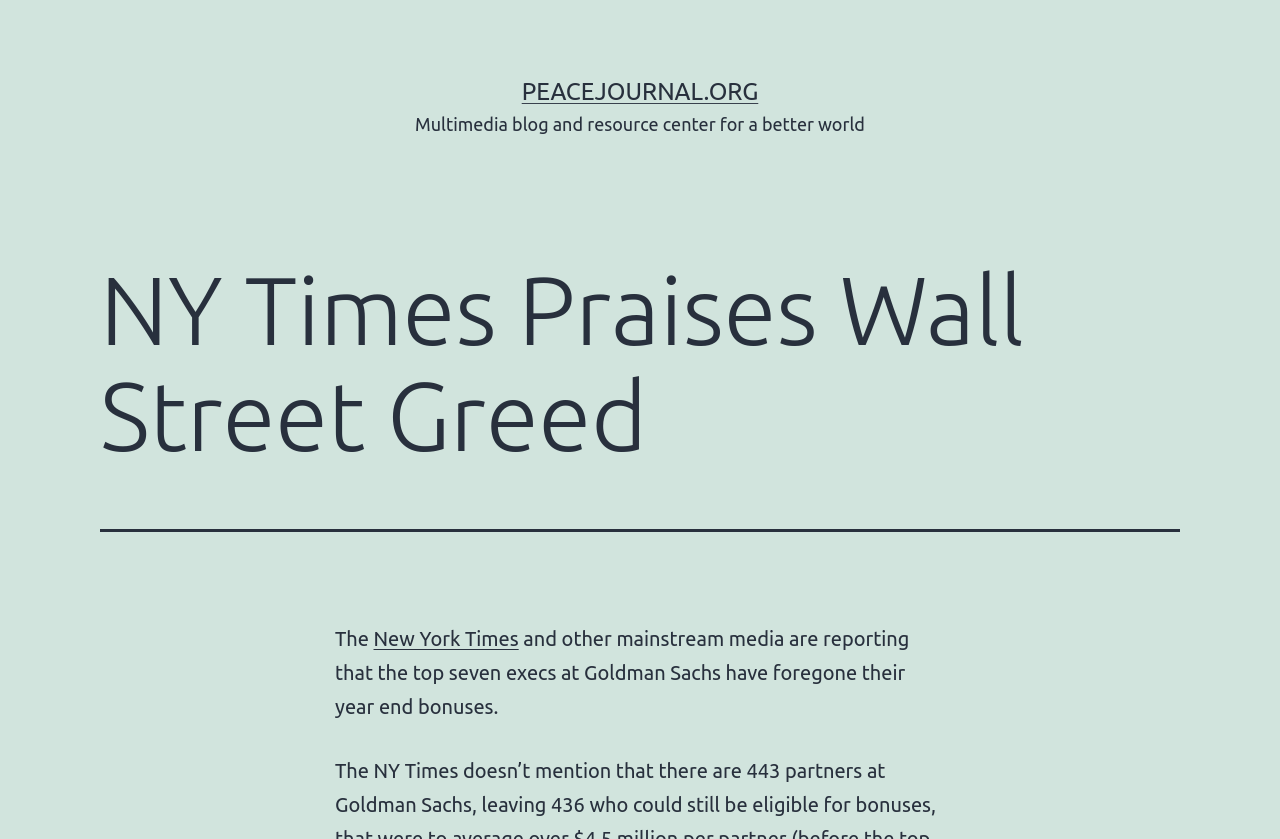What is the role of the top seven execs at Goldman Sachs?
By examining the image, provide a one-word or phrase answer.

Forgone year-end bonuses